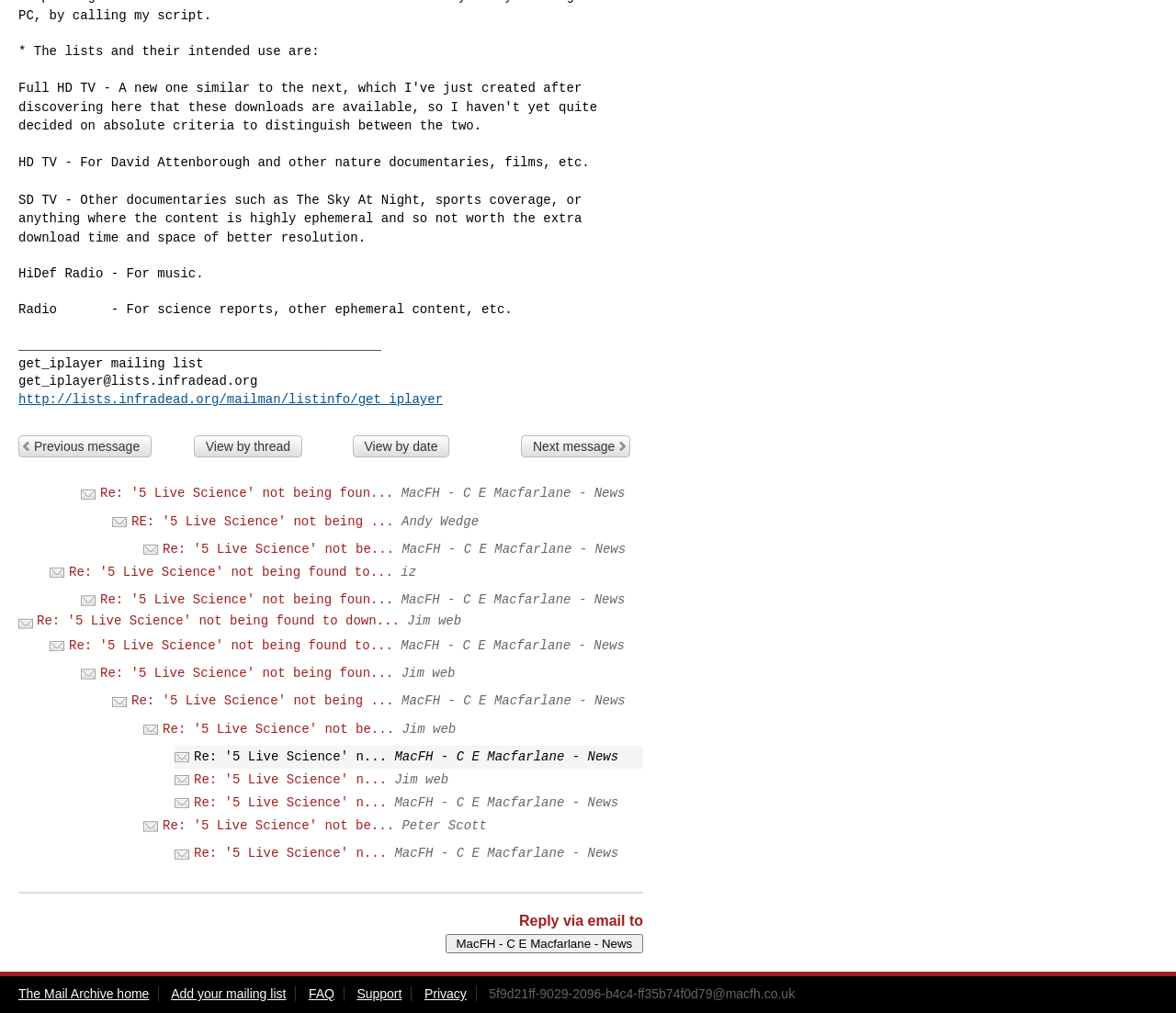Please determine the bounding box coordinates of the section I need to click to accomplish this instruction: "View by thread".

[0.165, 0.429, 0.257, 0.451]